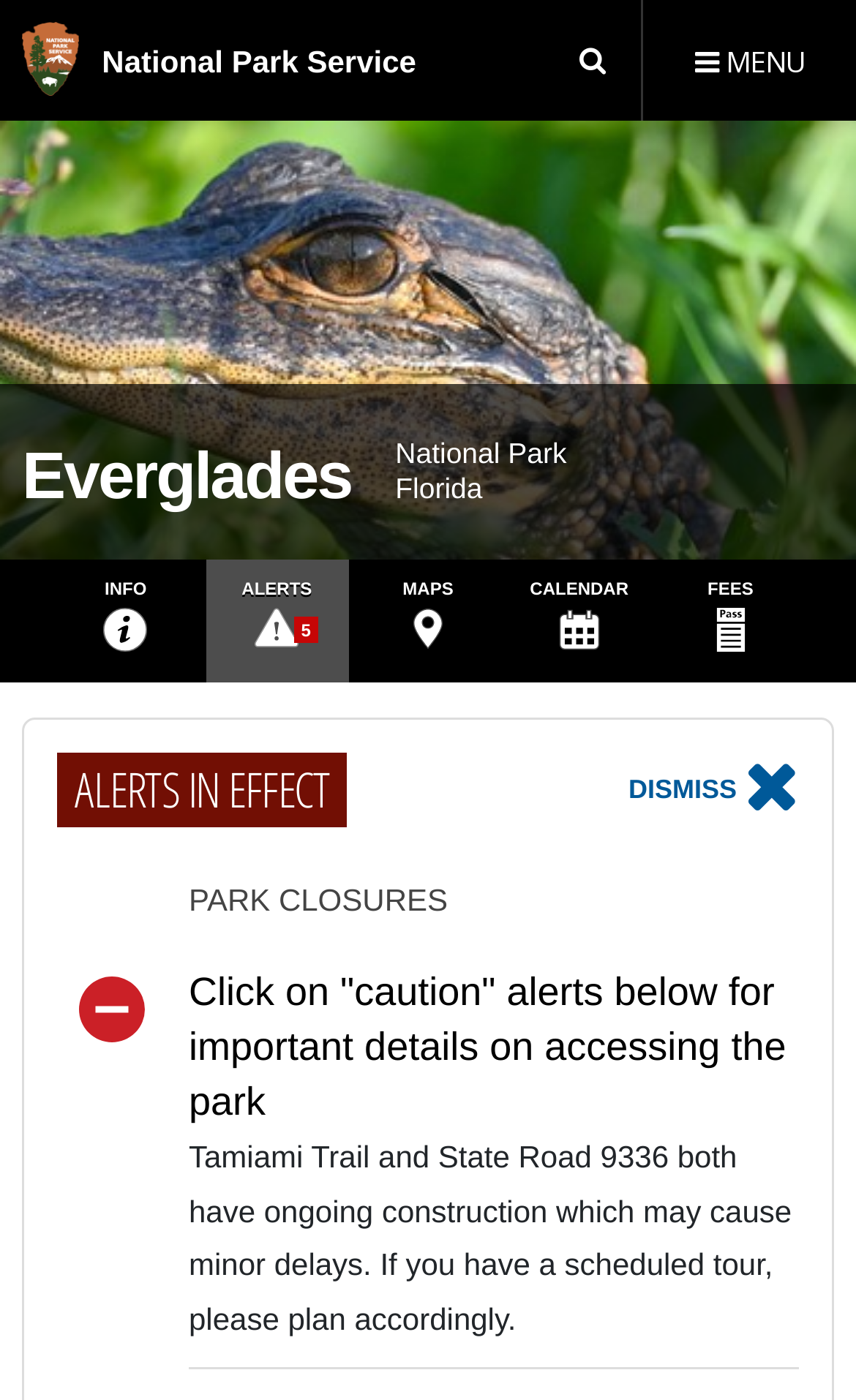Refer to the screenshot and give an in-depth answer to this question: What is the location of the park?

I read the text on the webpage that says 'National Park, Florida'. This indicates that the location of the park is in Florida.